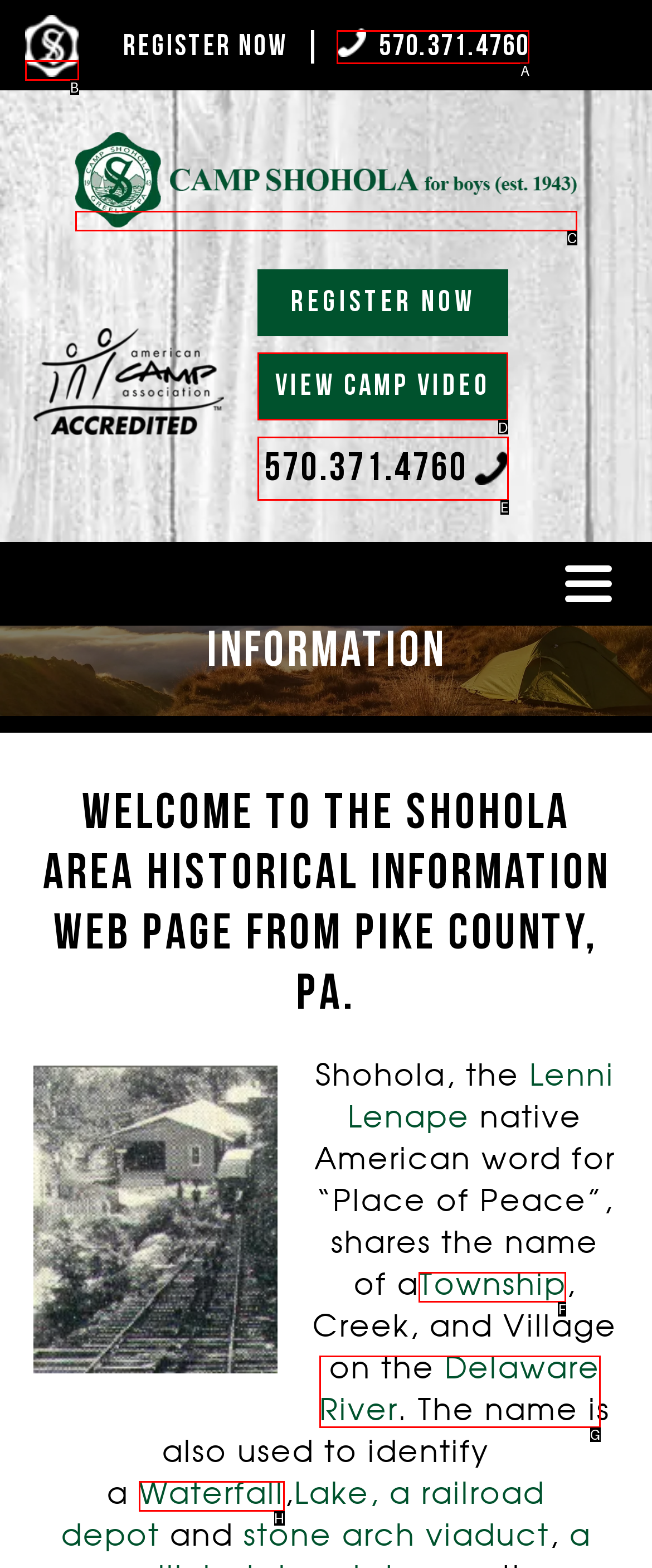Select the correct UI element to complete the task: View the camp video
Please provide the letter of the chosen option.

D